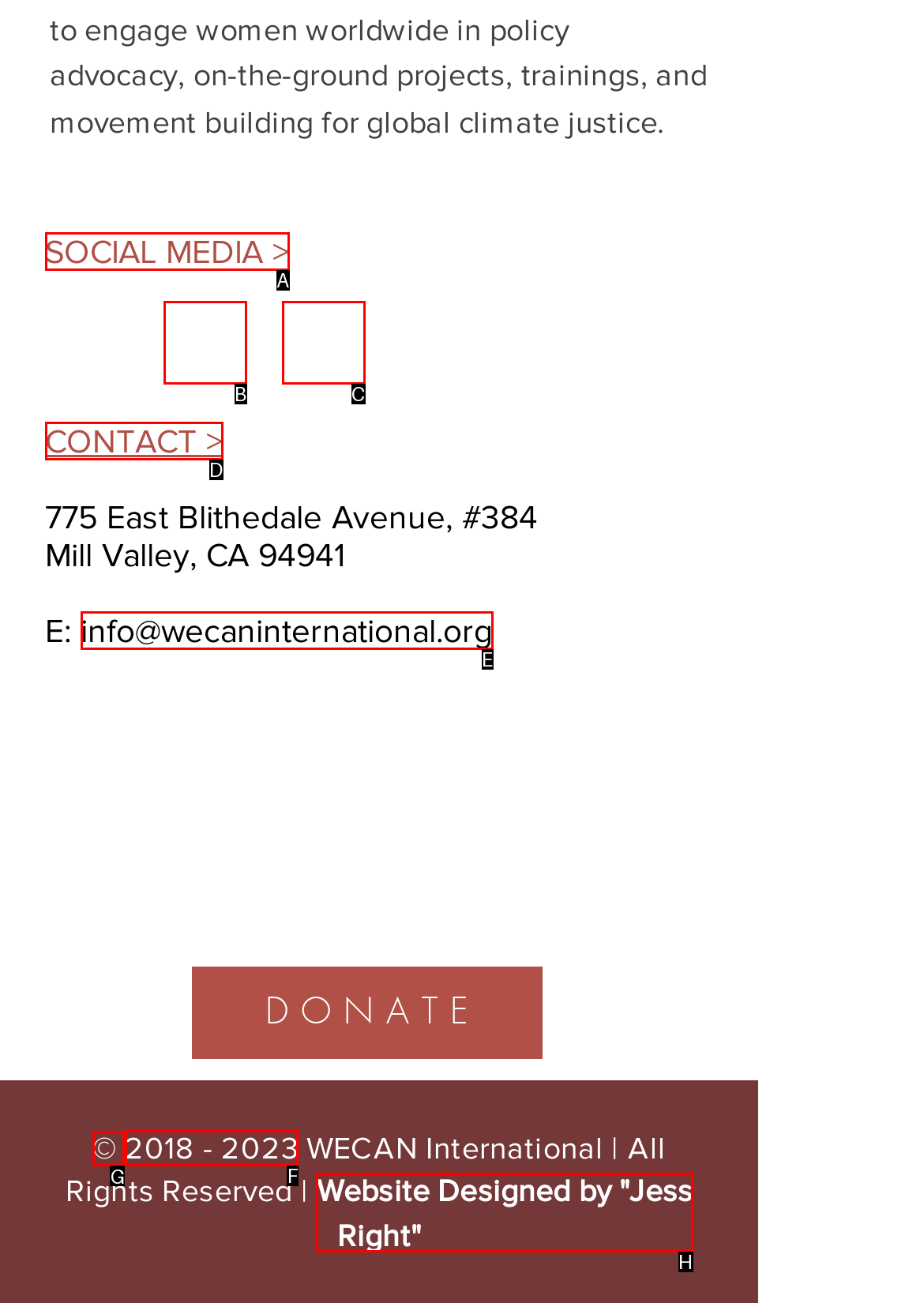Find the appropriate UI element to complete the task: Check website copyright. Indicate your choice by providing the letter of the element.

G